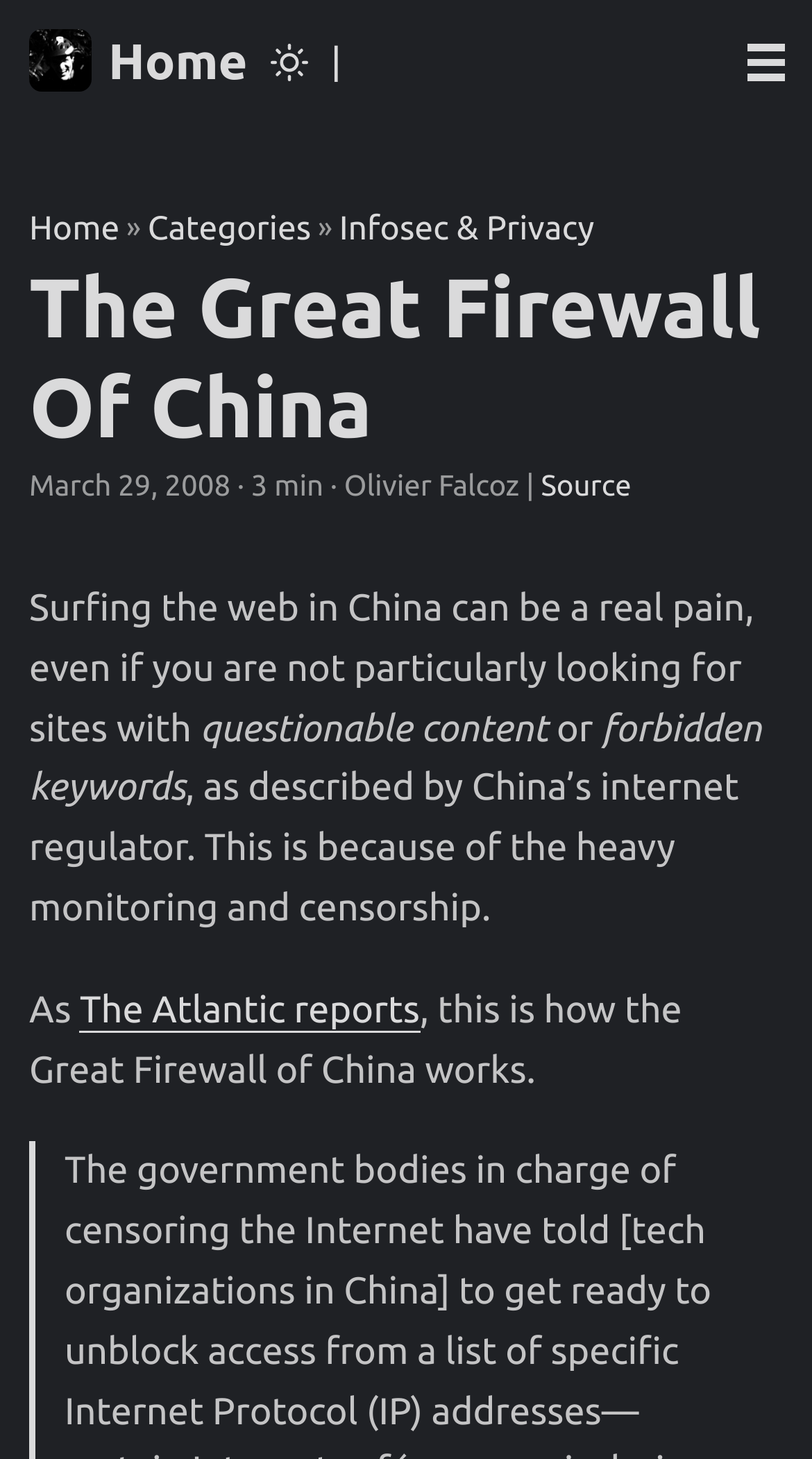Detail the various sections and features present on the webpage.

The webpage is about the Great Firewall of China, with a logo at the top left corner and a navigation menu bar below it. The menu bar has links to "Home", "Categories", and "Infosec & Privacy", separated by vertical lines. 

To the right of the logo, there is a button with an image, and a vertical line separates it from the navigation menu. 

Below the navigation menu, there is a heading that reads "The Great Firewall Of China" in a larger font size. 

On the same line, there is a timestamp indicating the date and time of the post, "March 29, 2008", followed by the author's name, "Olivier Falcoz", and a link to the source of the article. 

The main content of the webpage is a passage of text that describes the difficulties of surfing the web in China due to heavy monitoring and censorship. The passage is divided into several lines, with the first line starting with "Surfing the web in China can be a real pain..." and the last line ending with "...this is how the Great Firewall of China works." 

There is a link to "The Atlantic reports" in the middle of the passage, which suggests that the article is referencing a report from The Atlantic.